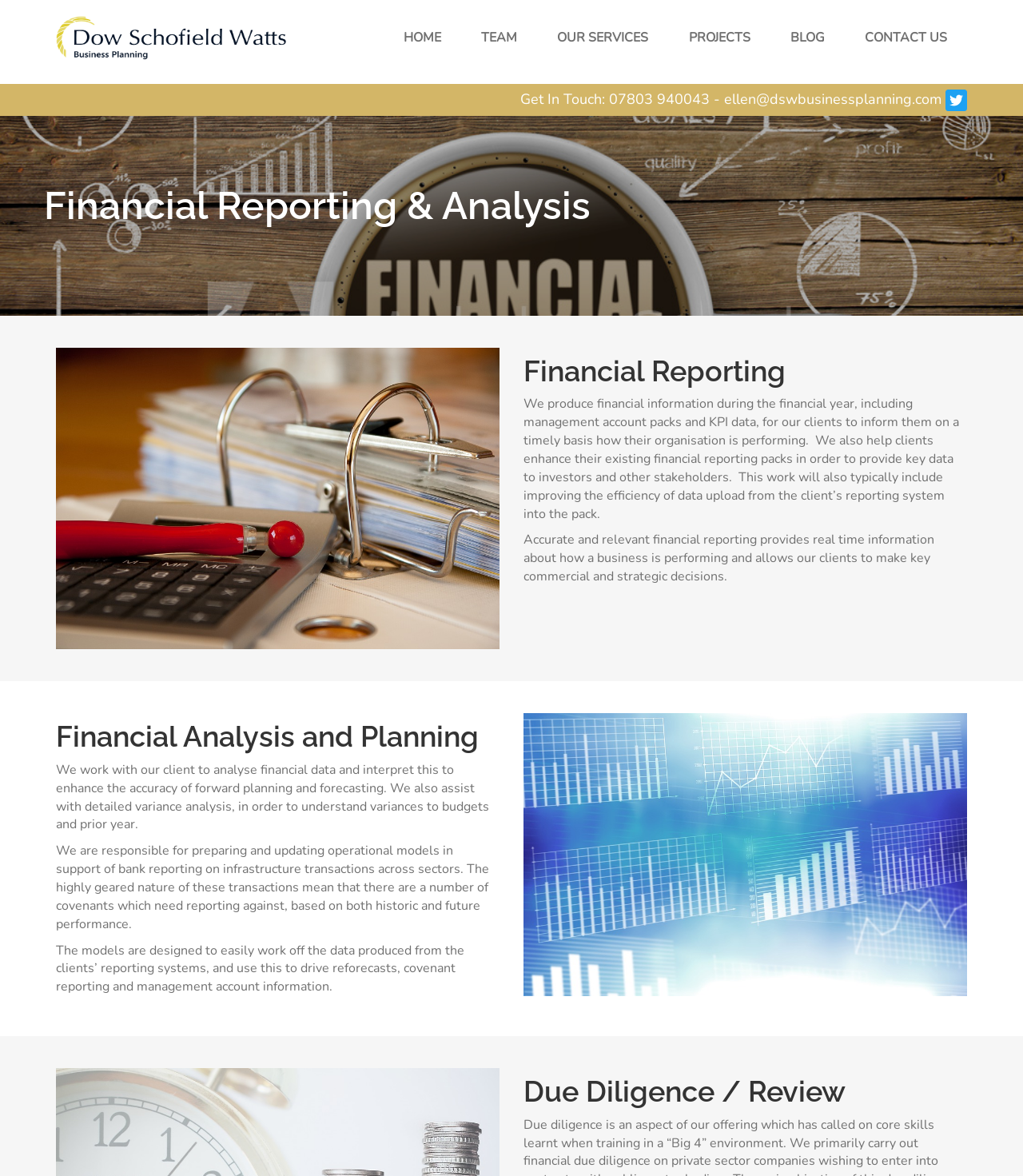With reference to the screenshot, provide a detailed response to the question below:
What is the company's main service?

Based on the webpage's content, the company's main service is Financial Reporting & Analysis, which includes three main areas: Compliance with company statutory obligations, provision of management information, and financial planning.